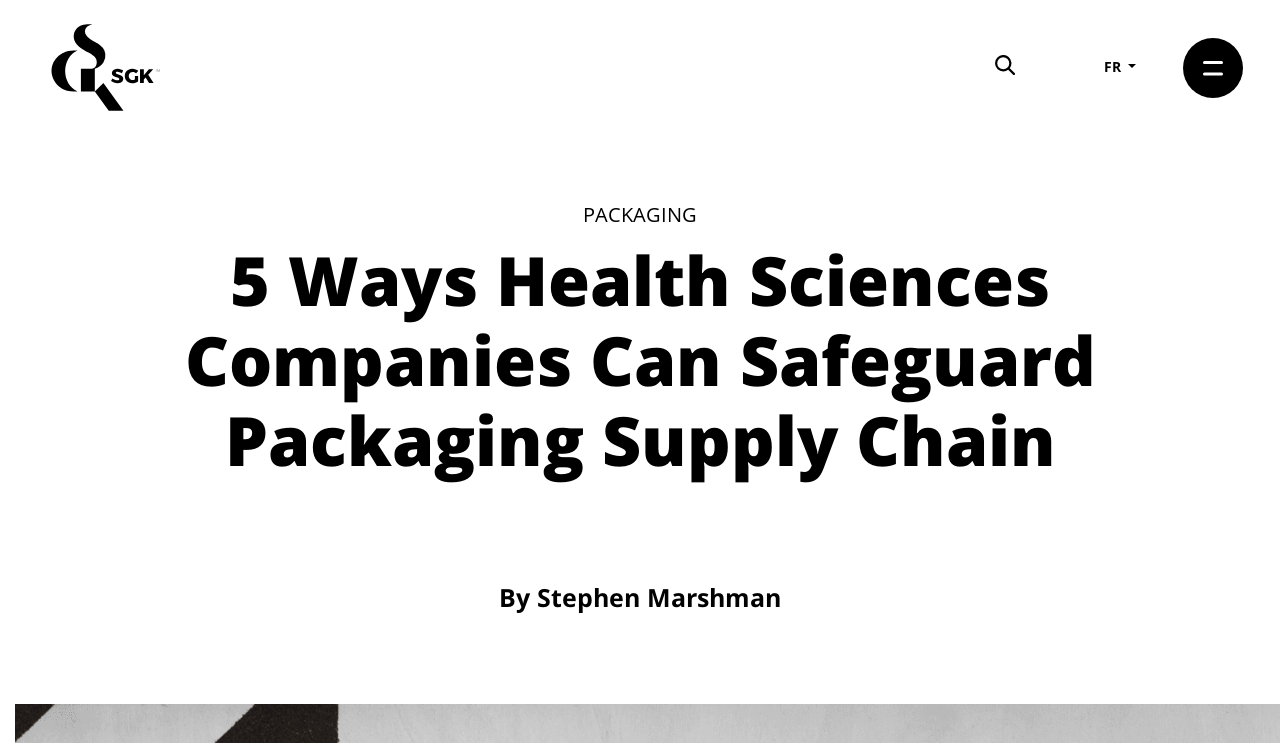Answer the question with a brief word or phrase:
What is the company name associated with the webpage?

SGK INC